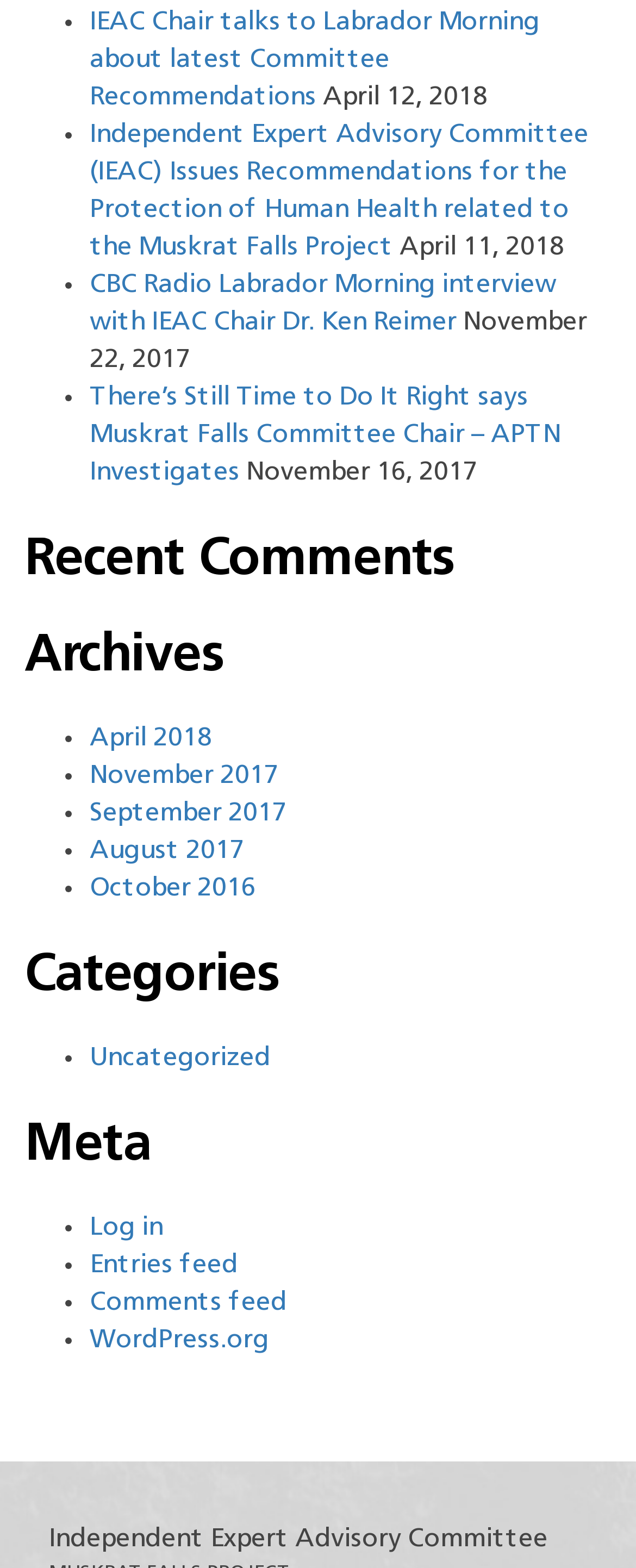Please answer the following question using a single word or phrase: 
How many types of feeds are available?

2